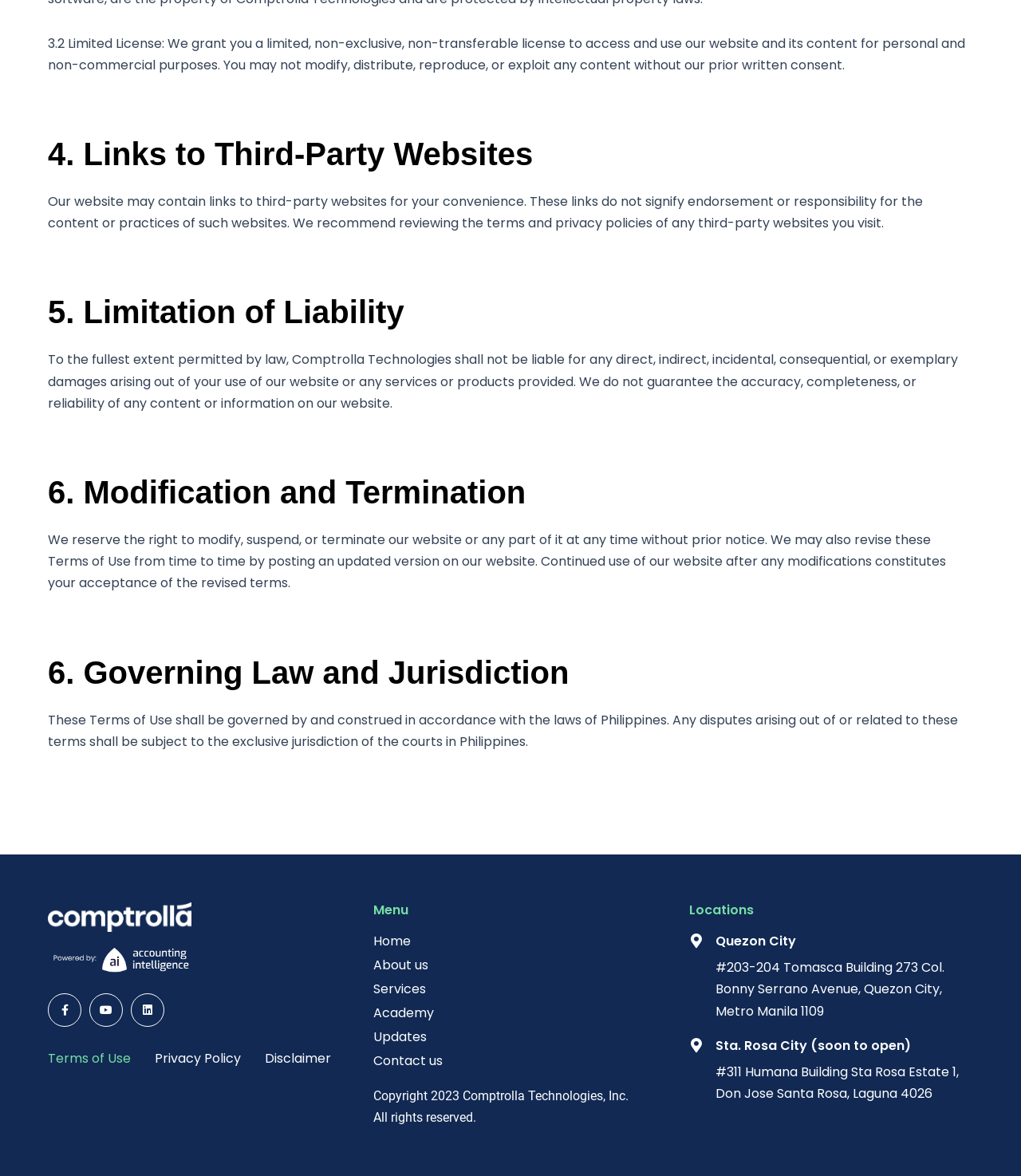How many locations are listed?
Answer briefly with a single word or phrase based on the image.

2